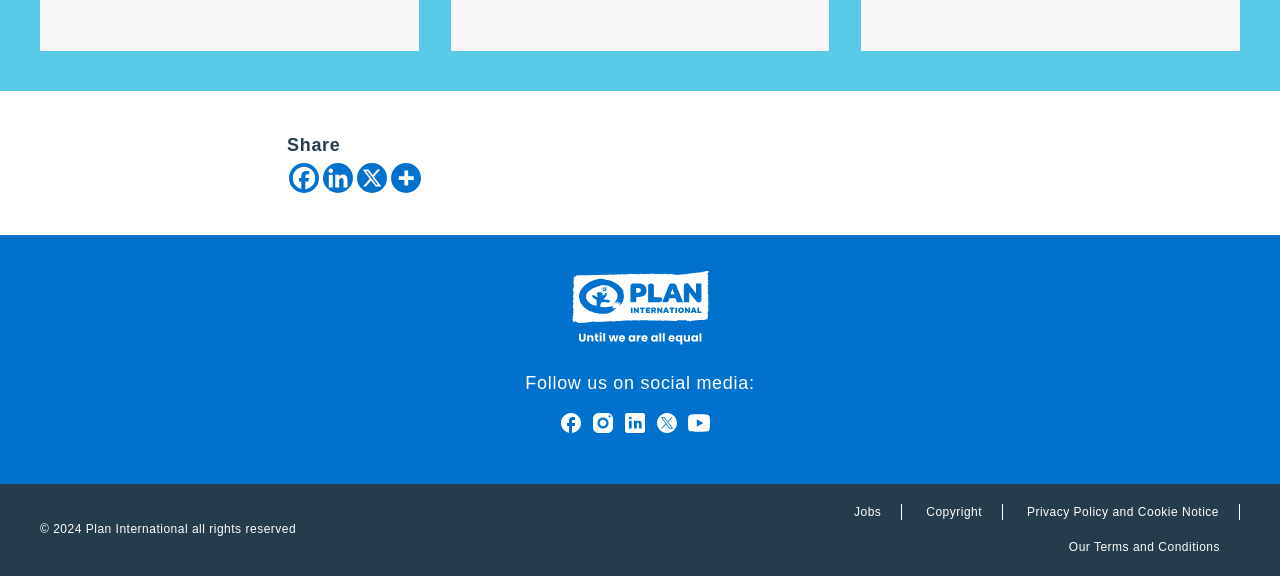What is the purpose of the 'Share' button?
Answer with a single word or phrase by referring to the visual content.

To share on social media